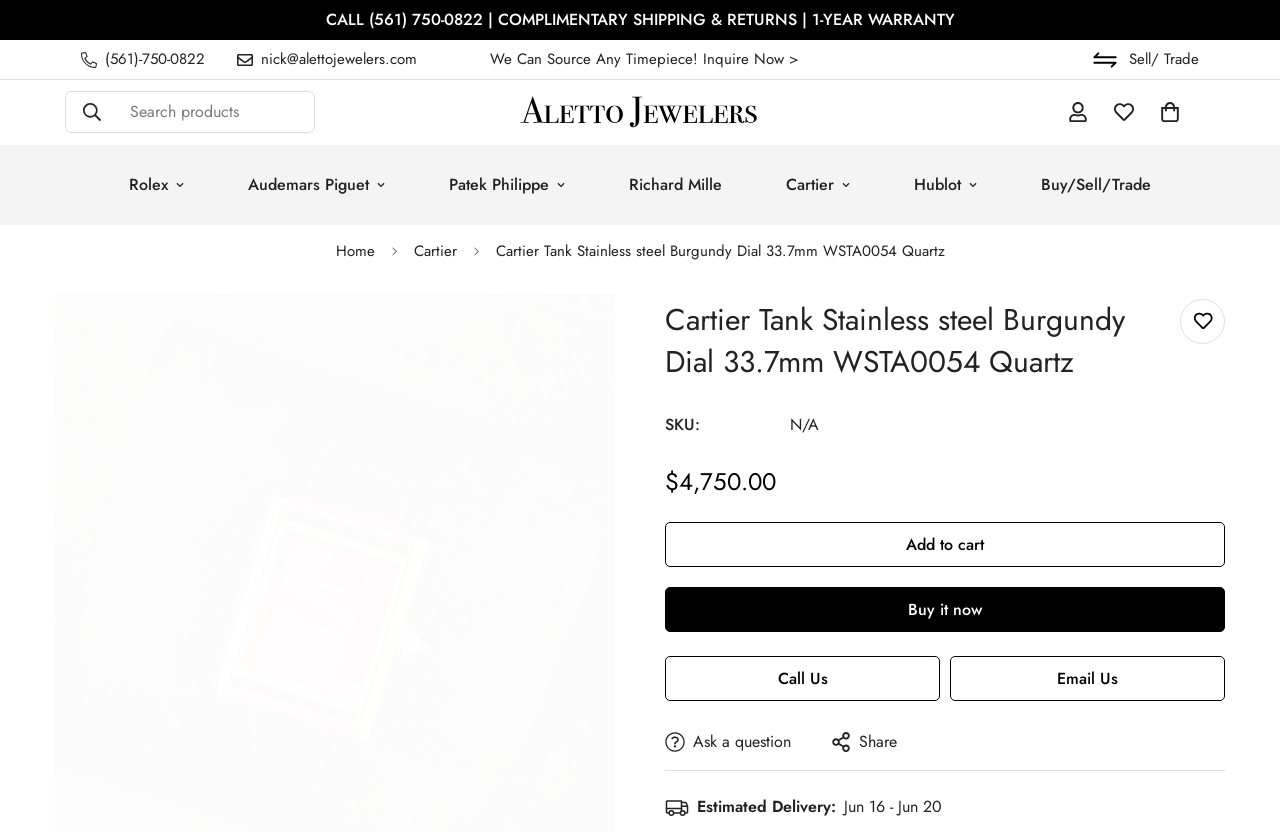Please identify the bounding box coordinates of the region to click in order to complete the task: "Leave a comment". The coordinates must be four float numbers between 0 and 1, specified as [left, top, right, bottom].

None